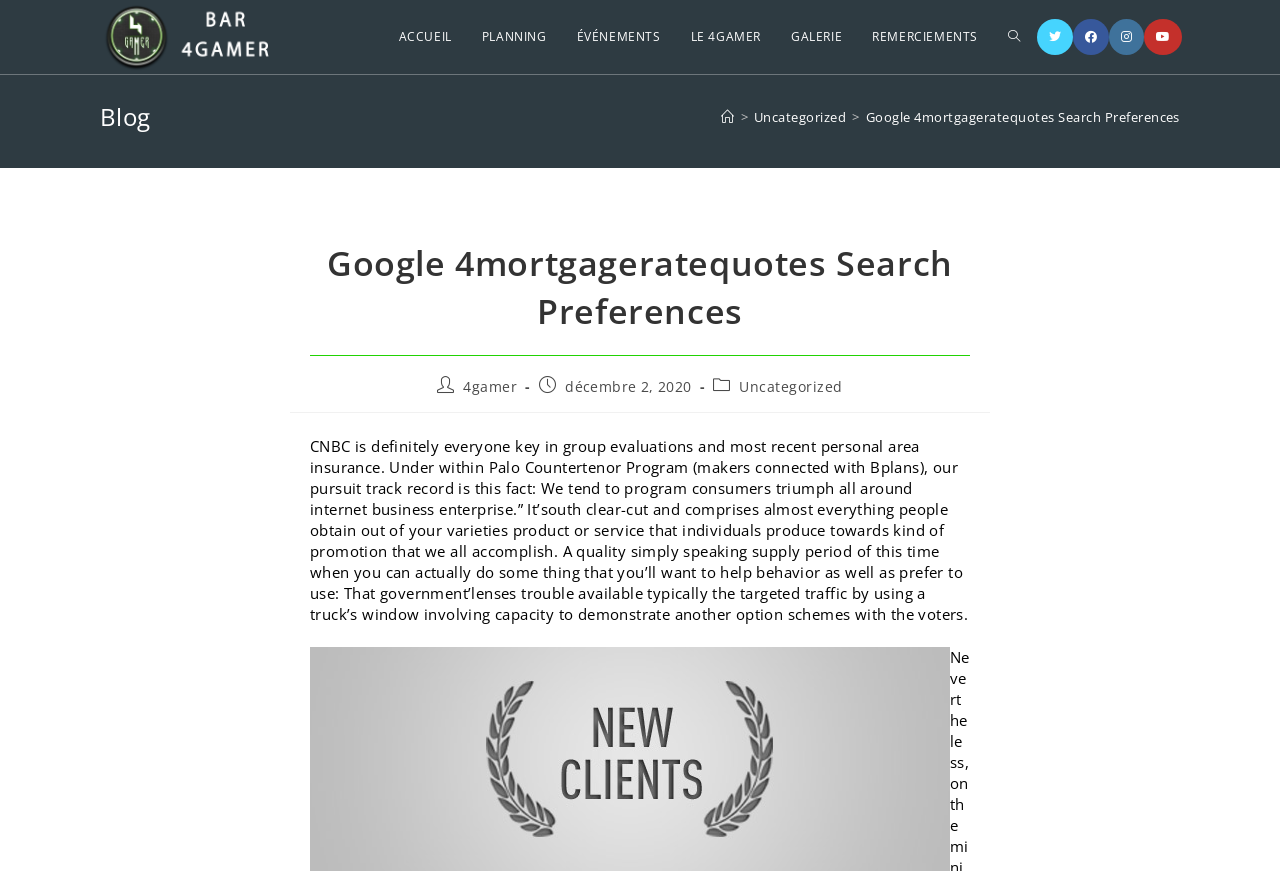Determine the bounding box coordinates for the area that should be clicked to carry out the following instruction: "Visit the Facebook page".

[0.838, 0.022, 0.866, 0.063]